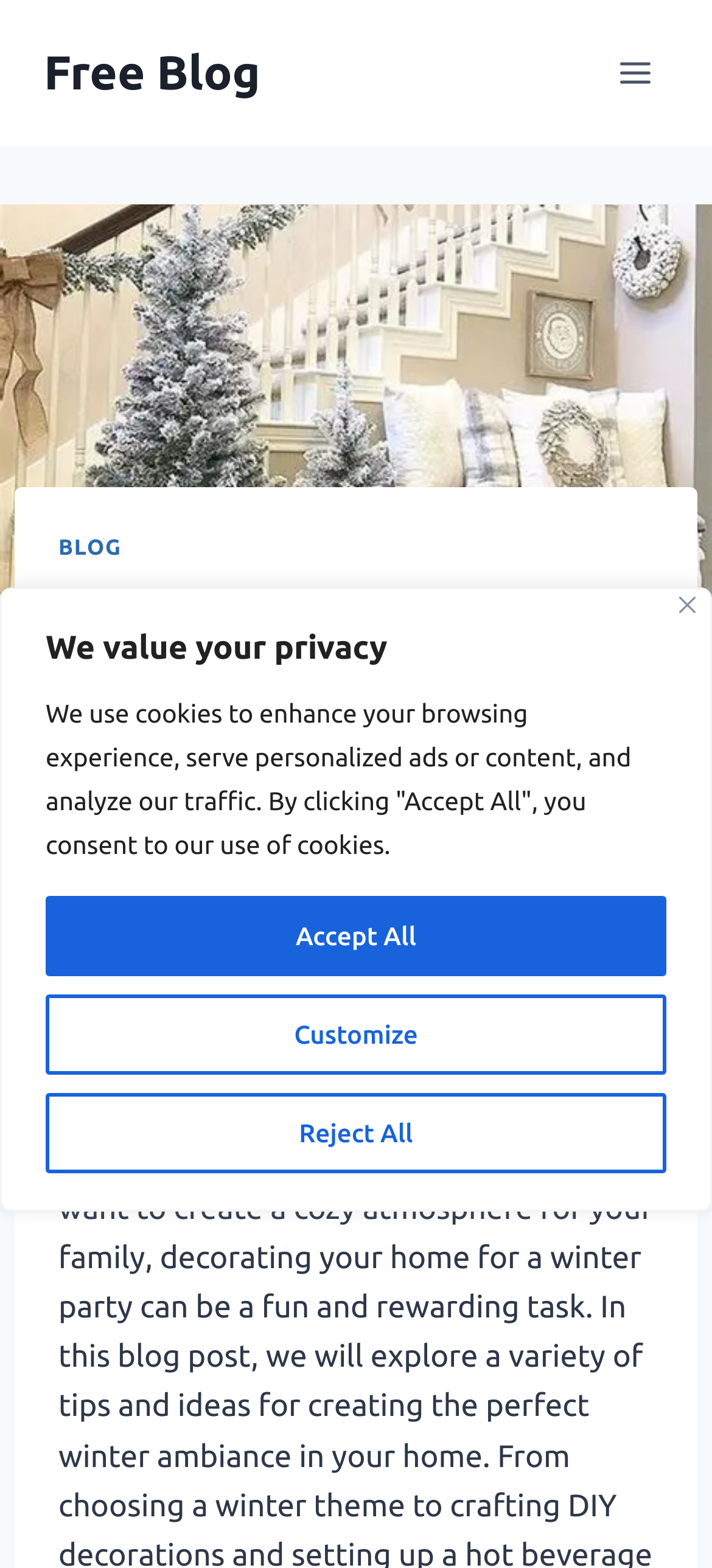What type of content is provided on this webpage?
From the details in the image, answer the question comprehensively.

The webpage provides tips and ideas for decorating a home for a winter party, including creating a cozy ambiance, winter-inspired decorations, and festive lighting.